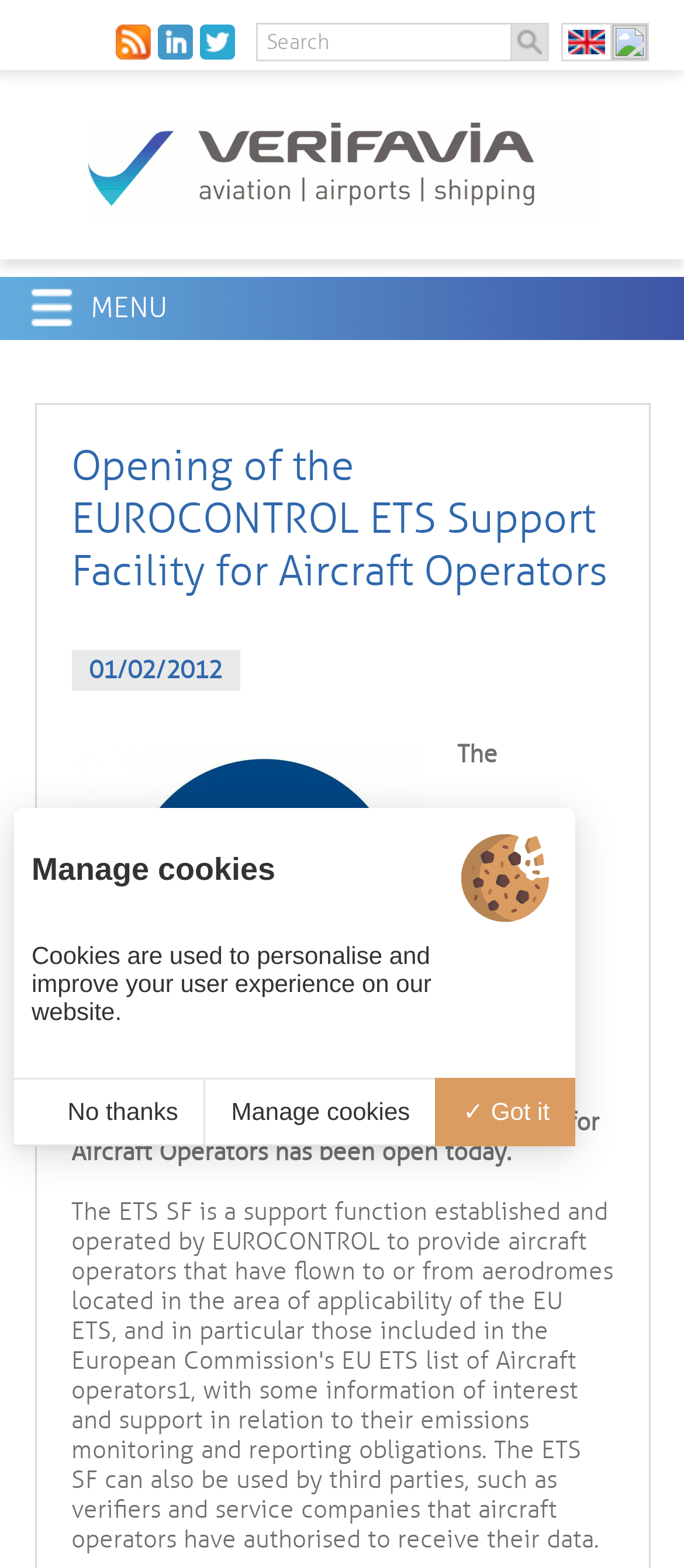Bounding box coordinates are specified in the format (top-left x, top-left y, bottom-right x, bottom-right y). All values are floating point numbers bounded between 0 and 1. Please provide the bounding box coordinate of the region this sentence describes: name="search" placeholder="Search"

[0.377, 0.016, 0.749, 0.038]